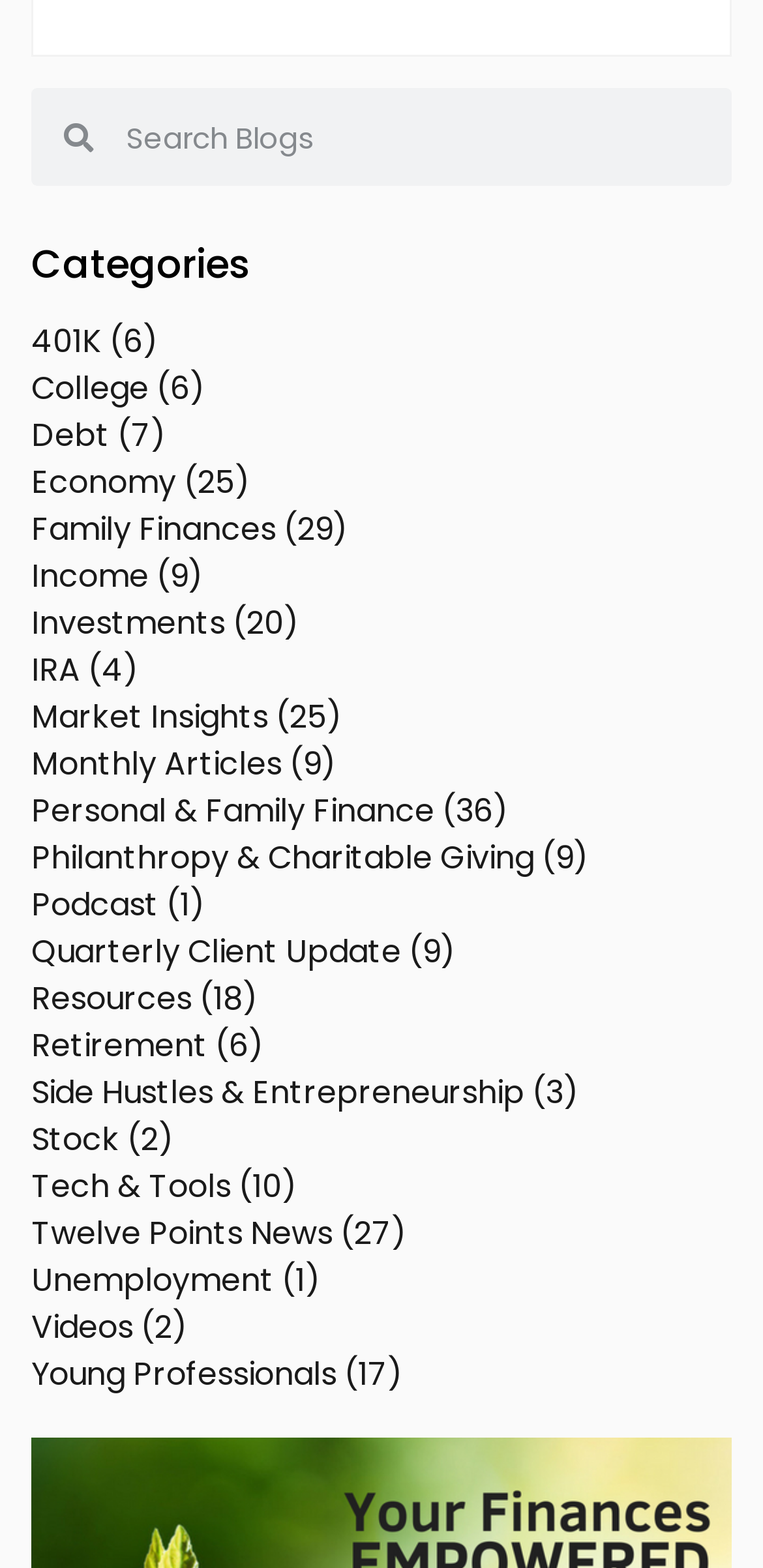Using the given description, provide the bounding box coordinates formatted as (top-left x, top-left y, bottom-right x, bottom-right y), with all values being floating point numbers between 0 and 1. Description: LinkedIn

None